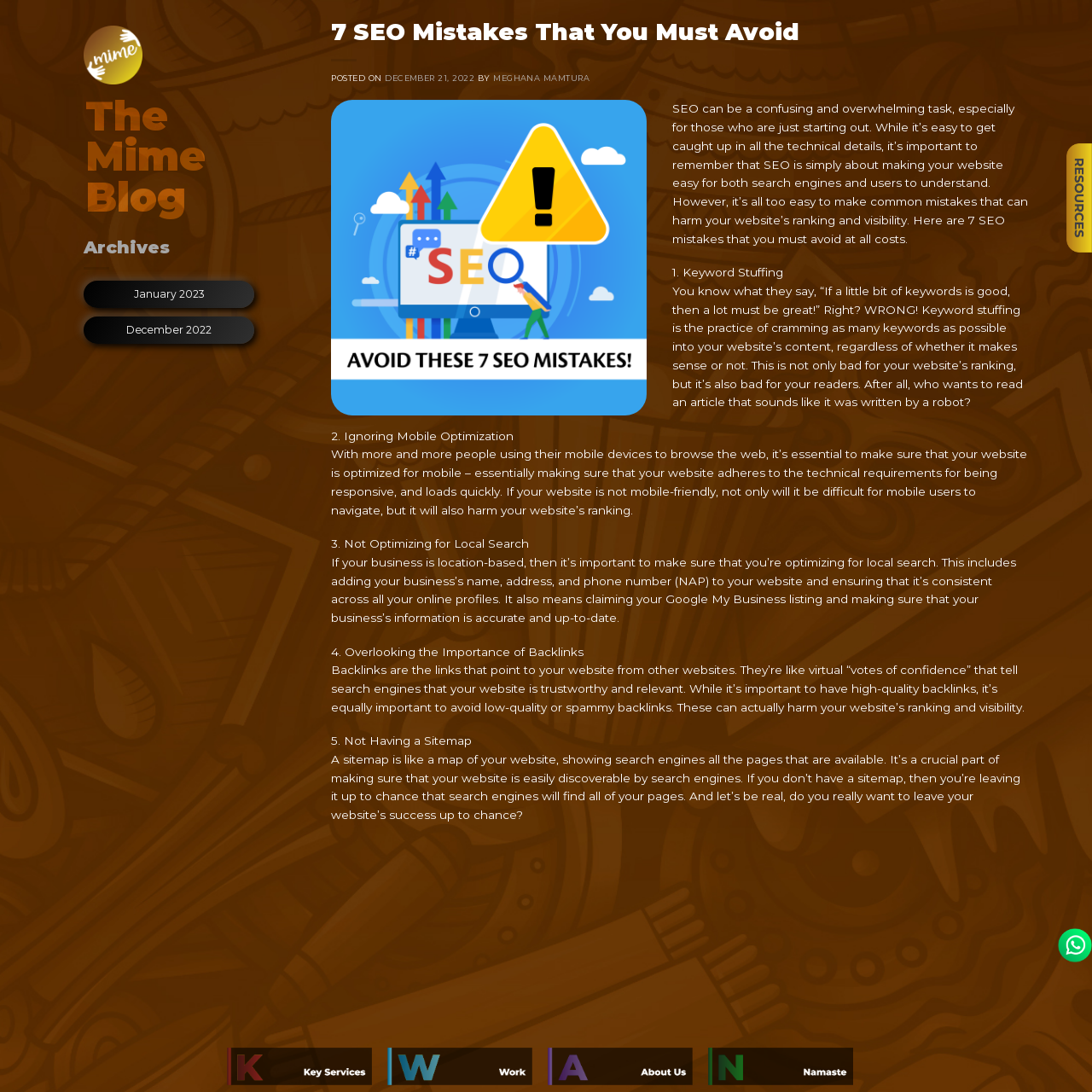Produce a meticulous description of the webpage.

The webpage is about SEO mistakes to avoid, with a focus on the Mime Brand Solutions blog. At the top, there is a main section that spans the entire width of the page, containing a link, a heading "The Mime Blog", and a static text "Archives" with links to specific months, such as "January 2023" and "December 2022".

Below this section, there is an article that takes up most of the page's width, with a heading "7 SEO Mistakes That You Must Avoid" and a subheading "POSTED ON DECEMBER 21, 2022 BY MEGHANA MAMTURA". The article is divided into seven sections, each highlighting a common SEO mistake to avoid, including keyword stuffing, ignoring mobile optimization, not optimizing for local search, overlooking the importance of backlinks, not having a sitemap, using Flash, and not tracking results. Each section has a brief description of the mistake and its consequences.

At the bottom of the page, there are several links, including four links with no text, and a final link at the very bottom right corner of the page.